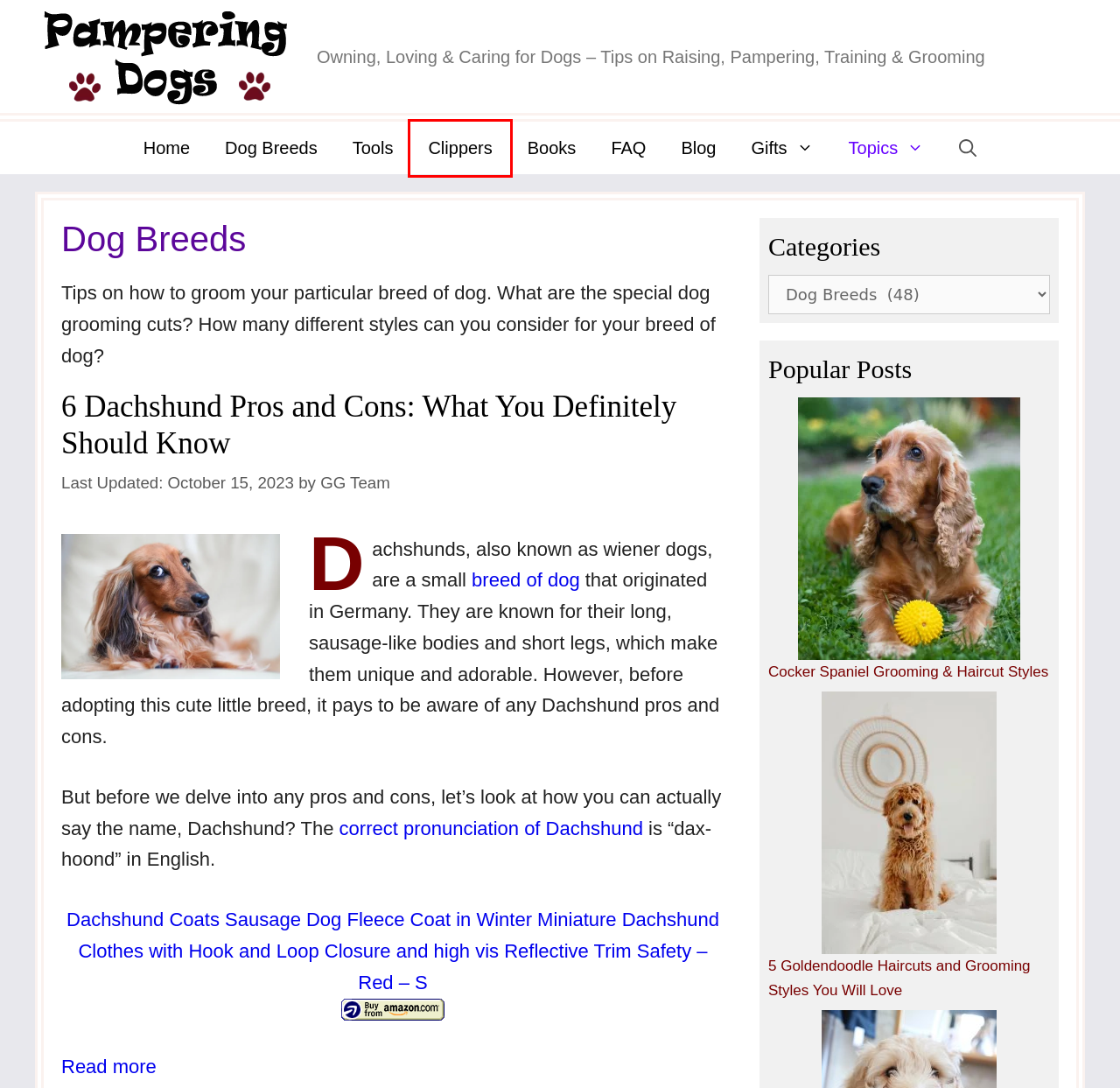You have a screenshot of a webpage with a red bounding box around an element. Select the webpage description that best matches the new webpage after clicking the element within the red bounding box. Here are the descriptions:
A. Which Dog Breed Should I Get? Take a Quiz on Breeds of Dogs
B. Cocker Spaniel Grooming and Traditional Haircut Styles
C. How to Pamper Dogs with Attention Tricks Treats and Grooming
D. Best Poodle Clippers for Poodles with Thick Dog Hair
E. Best Books About Dog Training, Dog Grooming, Puppy Raising
F. Unique Dog Gifts by Breed Specific Gifts for Dog Lovers Joy
G. Dog Breeds - an A-Z List of More Than 30 Popular Dog Breeds
H. Amazon.com

D